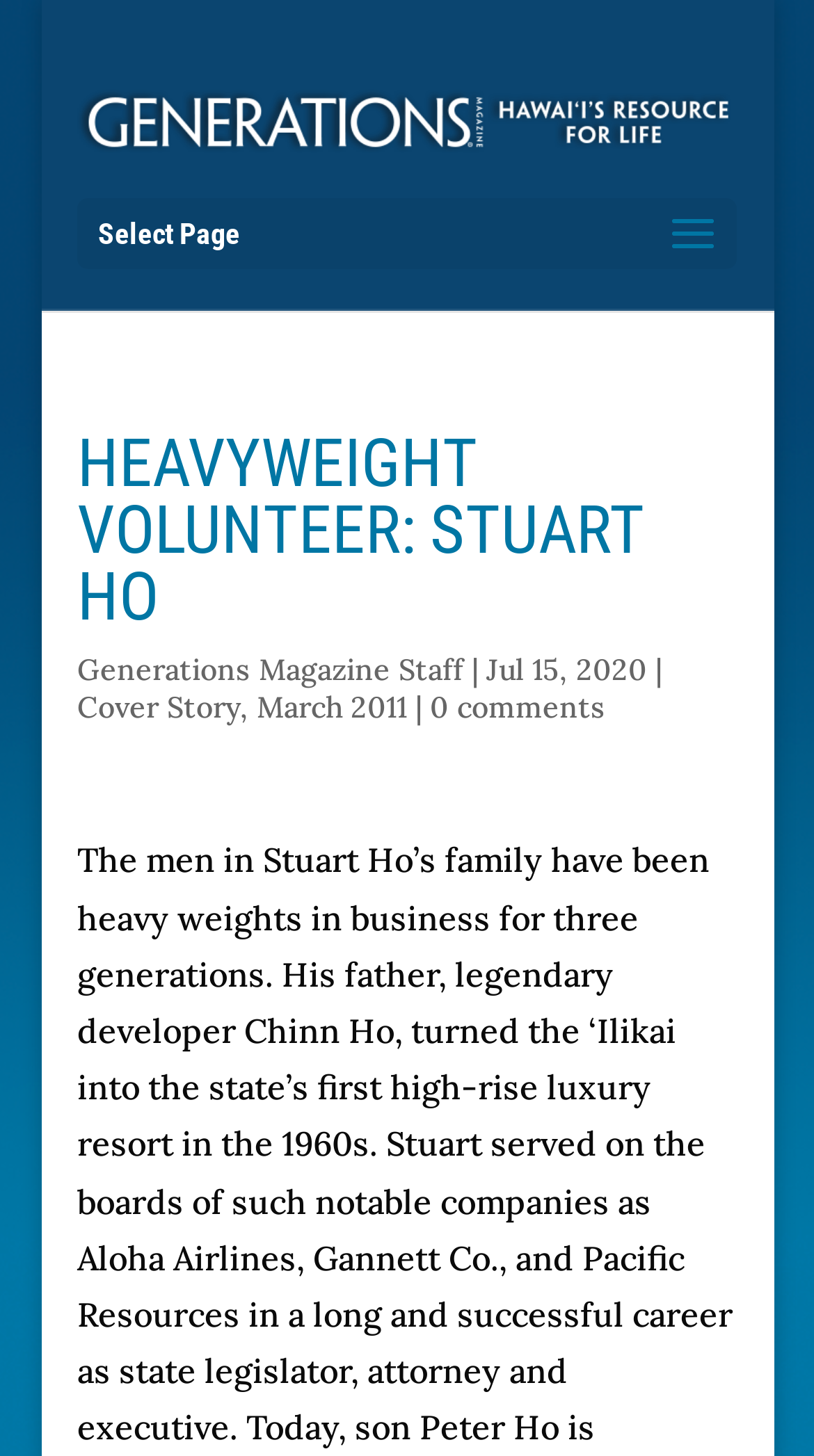When was the article published?
Please look at the screenshot and answer using one word or phrase.

Jul 15, 2020